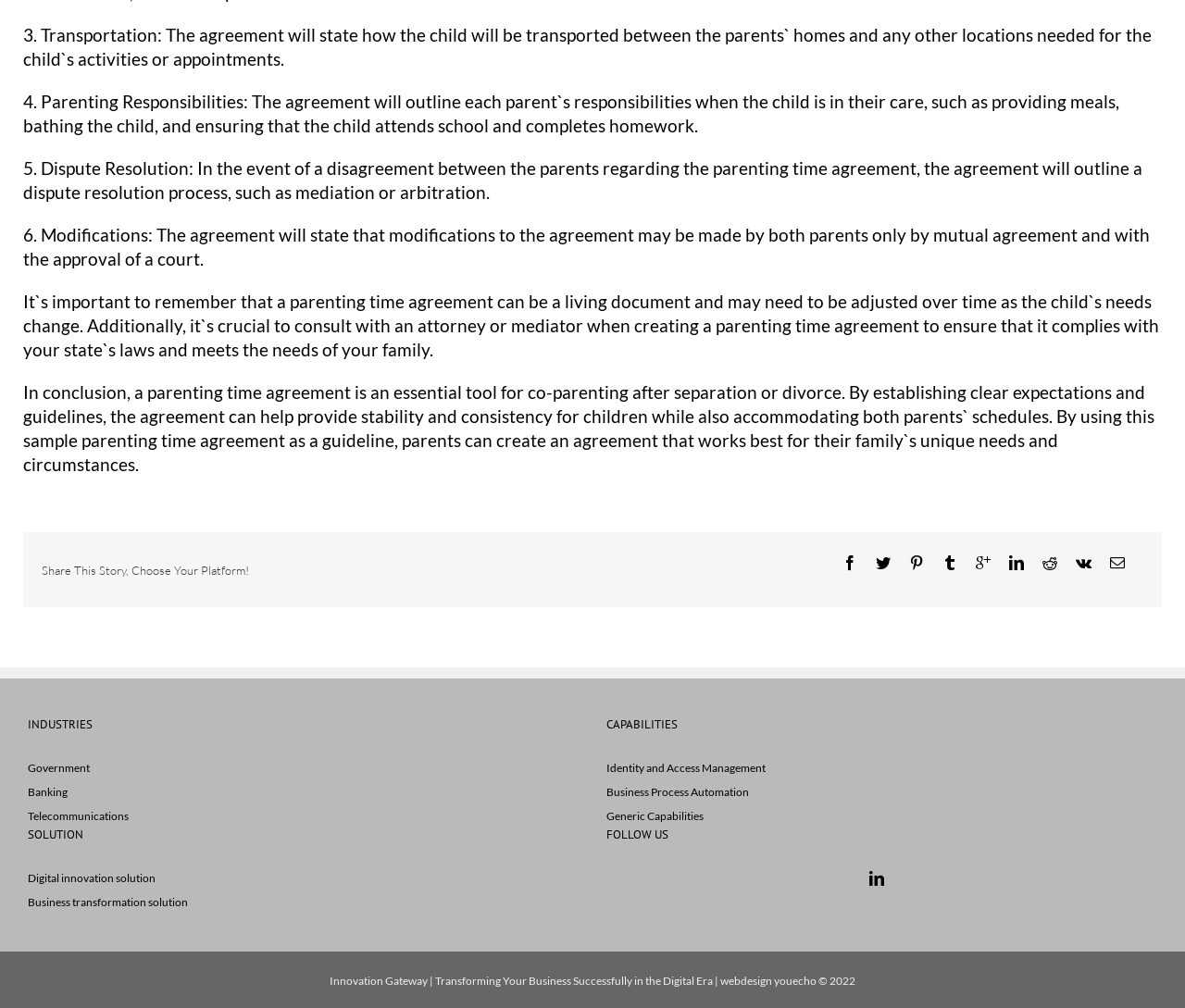Find the bounding box of the UI element described as: "Identity and Access Management". The bounding box coordinates should be given as four float values between 0 and 1, i.e., [left, top, right, bottom].

[0.512, 0.755, 0.646, 0.769]